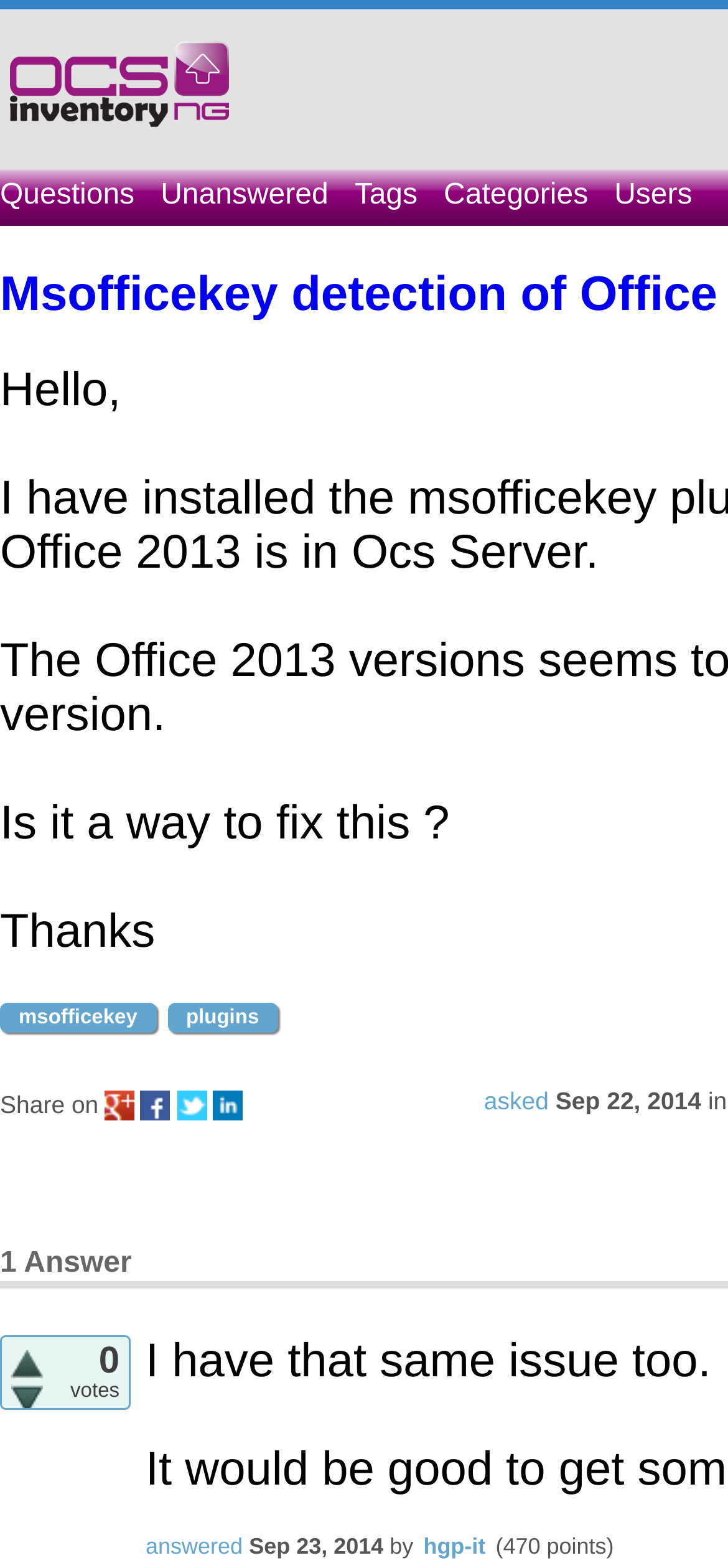Identify and provide the bounding box for the element described by: "Tags".

[0.487, 0.107, 0.599, 0.143]